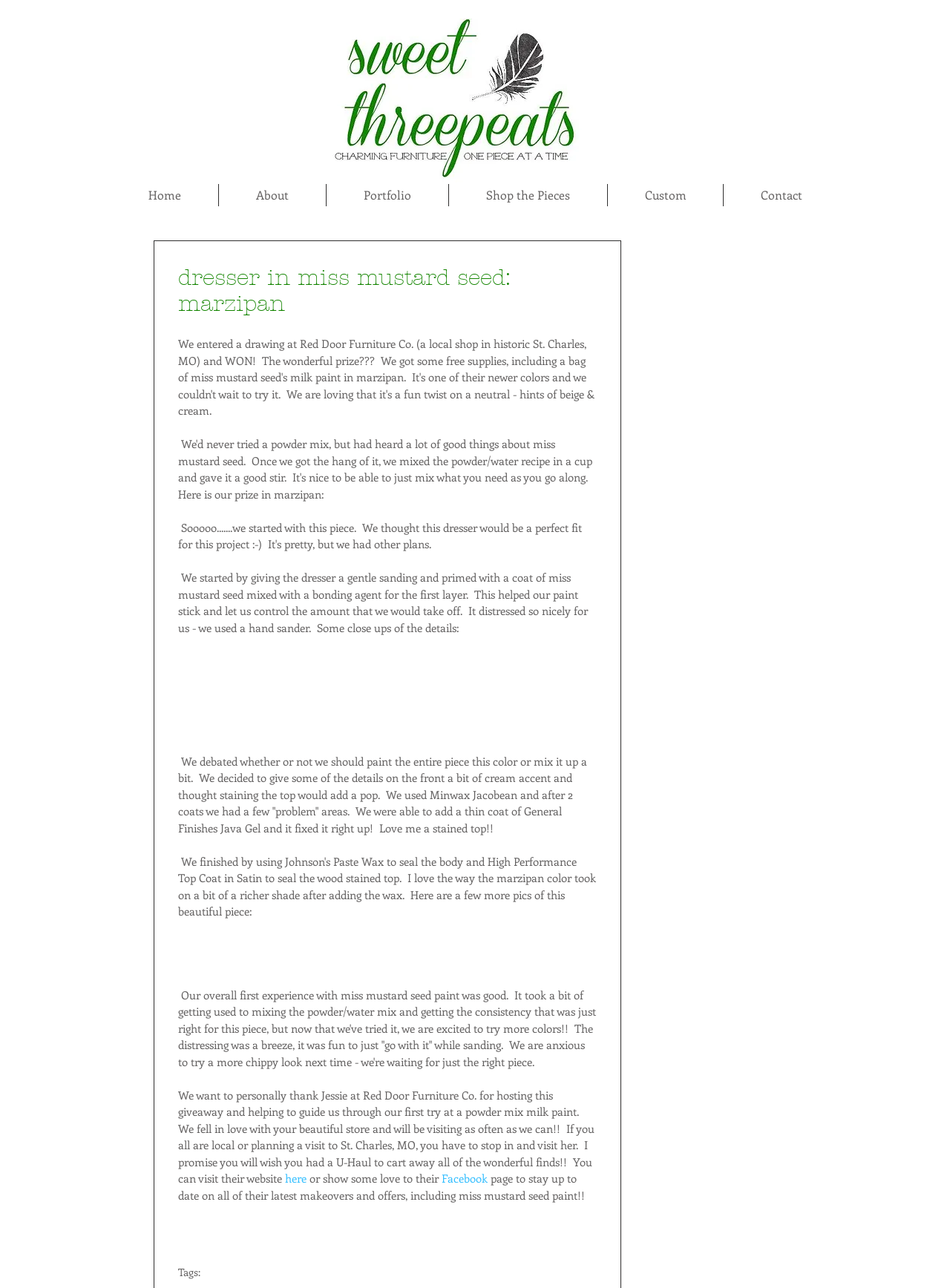Identify the bounding box coordinates of the region that should be clicked to execute the following instruction: "Click on the 'Home' link".

[0.117, 0.143, 0.23, 0.16]